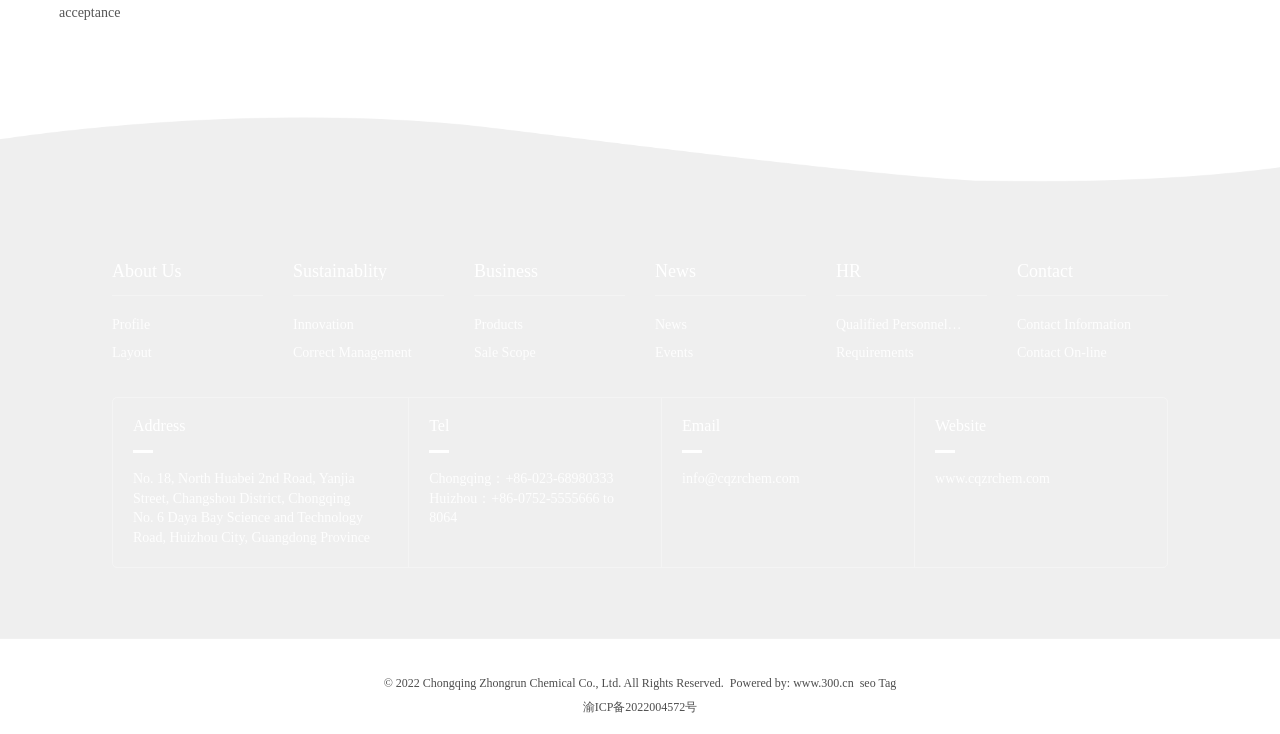Reply to the question with a brief word or phrase: What is the website of the company?

www.cqzrchem.com